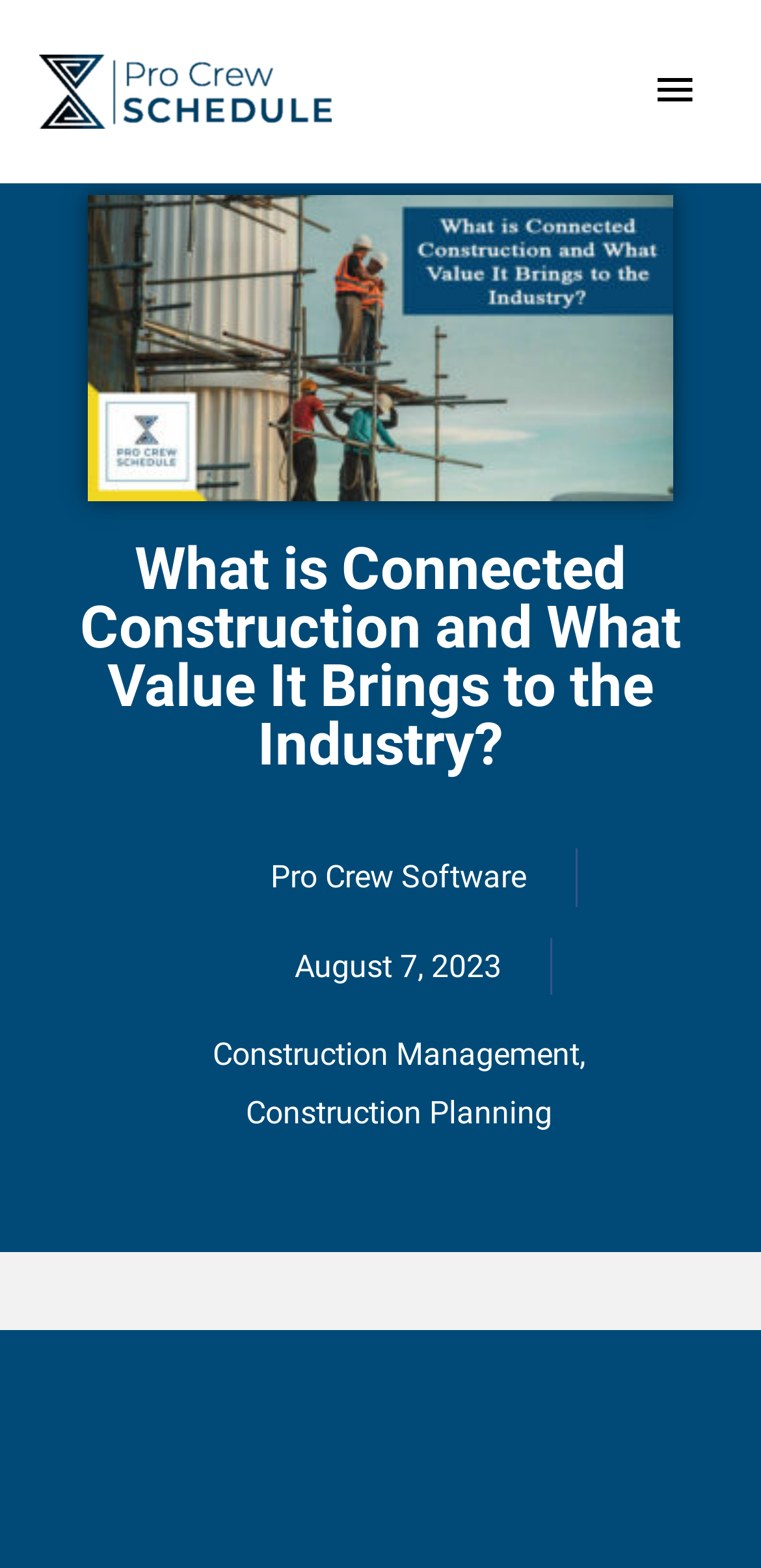What is the logo of the website?
Using the image, elaborate on the answer with as much detail as possible.

The logo of the website is 'PRO CREW SCHEDULE' which is an image located at the top left corner of the webpage, as indicated by the bounding box coordinates [0.051, 0.035, 0.436, 0.081] and the OCR text 'PRO CREW SCHEDULE'.